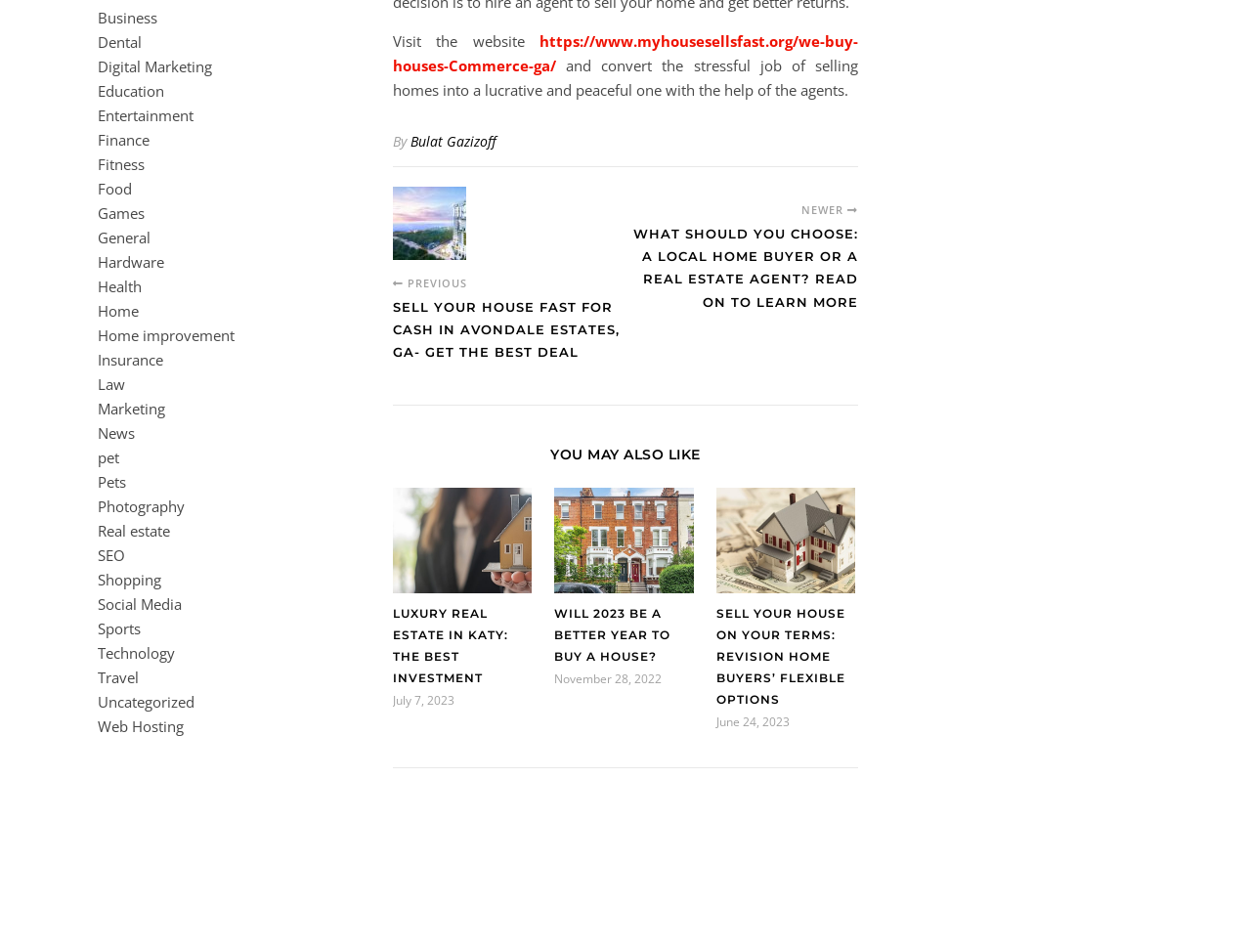Please determine the bounding box coordinates of the element to click in order to execute the following instruction: "Visit the website". The coordinates should be four float numbers between 0 and 1, specified as [left, top, right, bottom].

[0.314, 0.033, 0.431, 0.054]